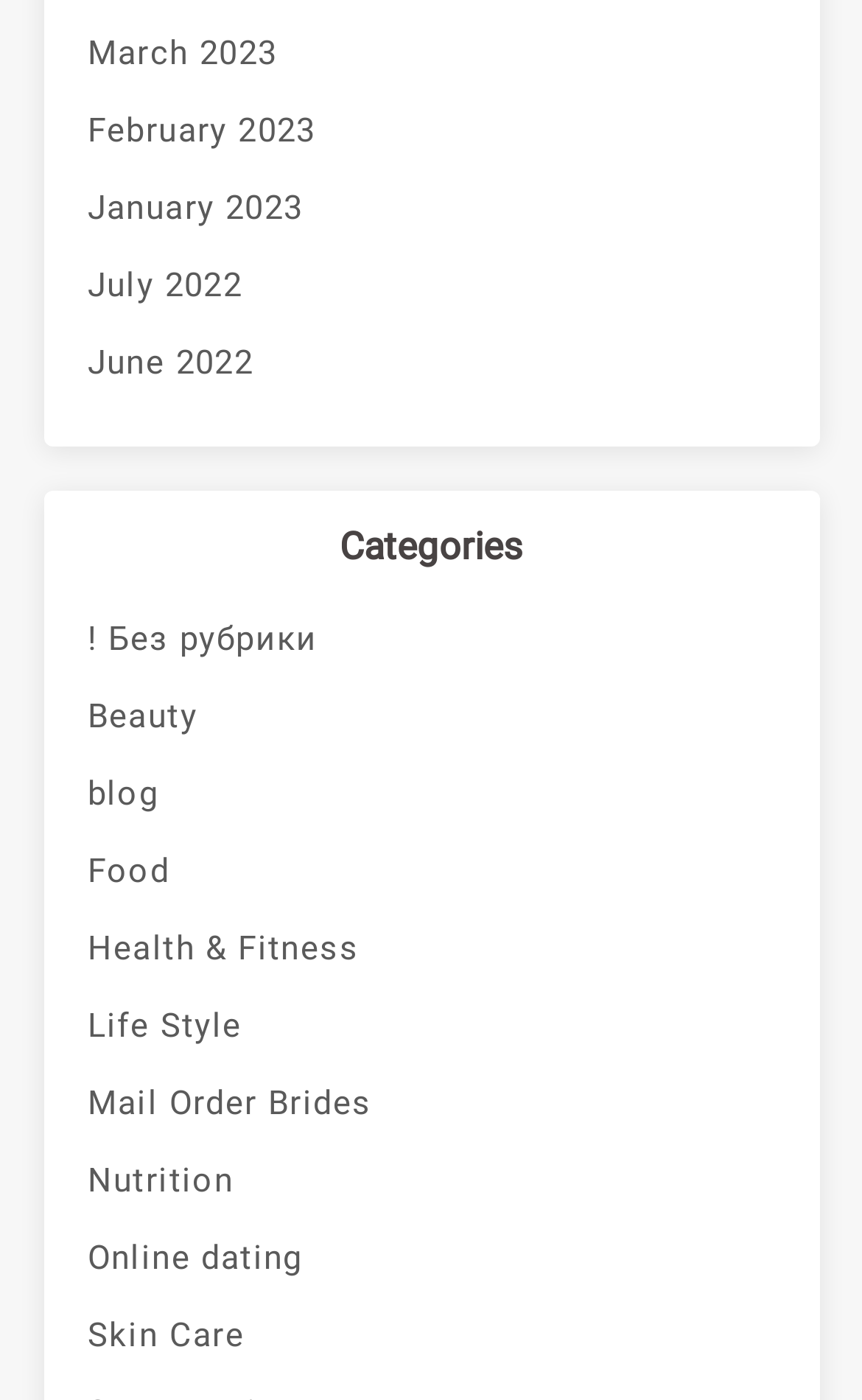How many categories are listed?
Based on the image, answer the question in a detailed manner.

I counted the number of links below the 'Categories' heading, which are labeled as '! Без рубрики', 'Beauty', 'blog', 'Food', 'Health & Fitness', 'Life Style', 'Mail Order Brides', 'Nutrition', 'Online dating', and 'Skin Care'. There are 11 links in total.